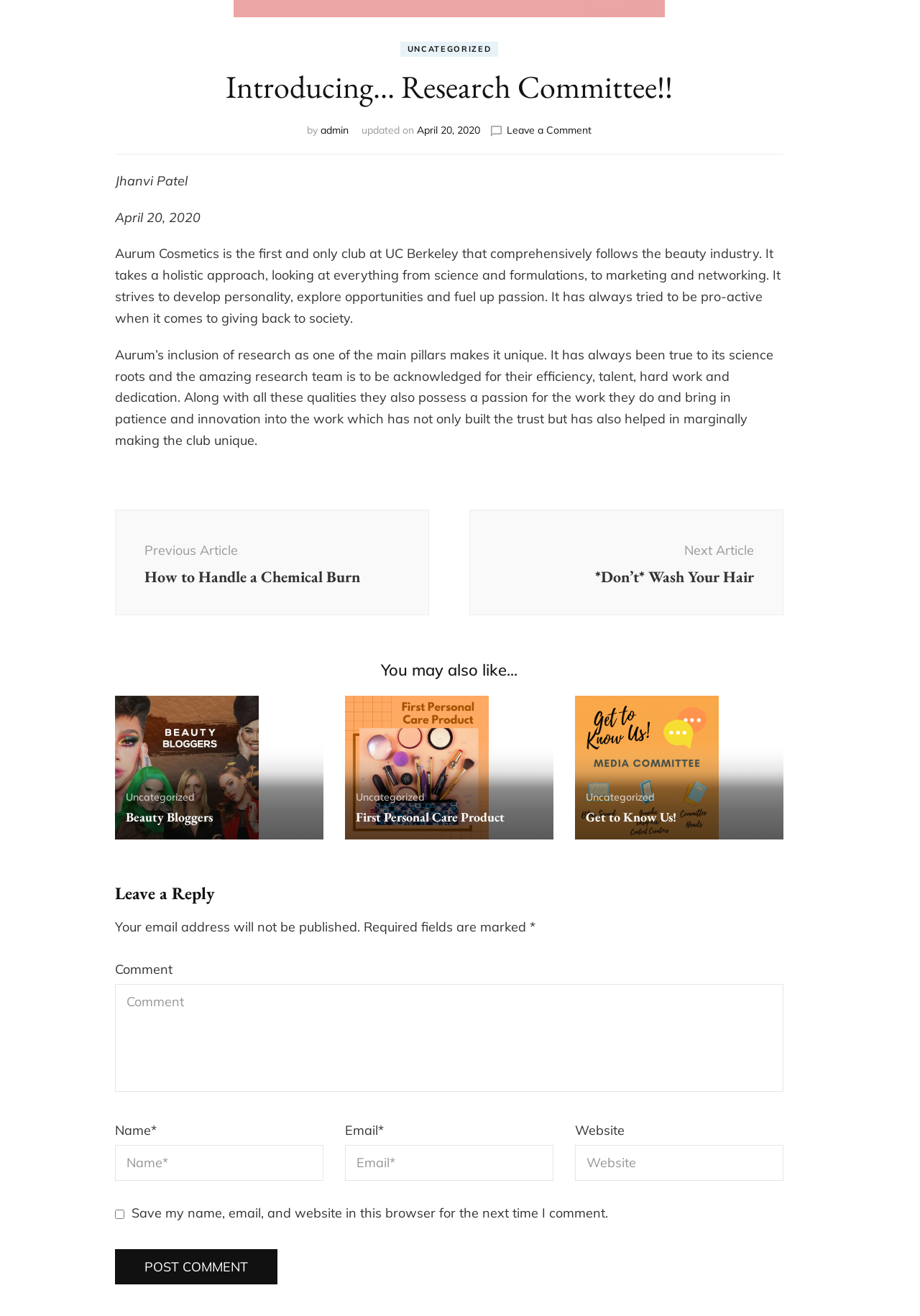Could you indicate the bounding box coordinates of the region to click in order to complete this instruction: "Leave a comment on the post".

[0.125, 0.73, 0.188, 0.743]